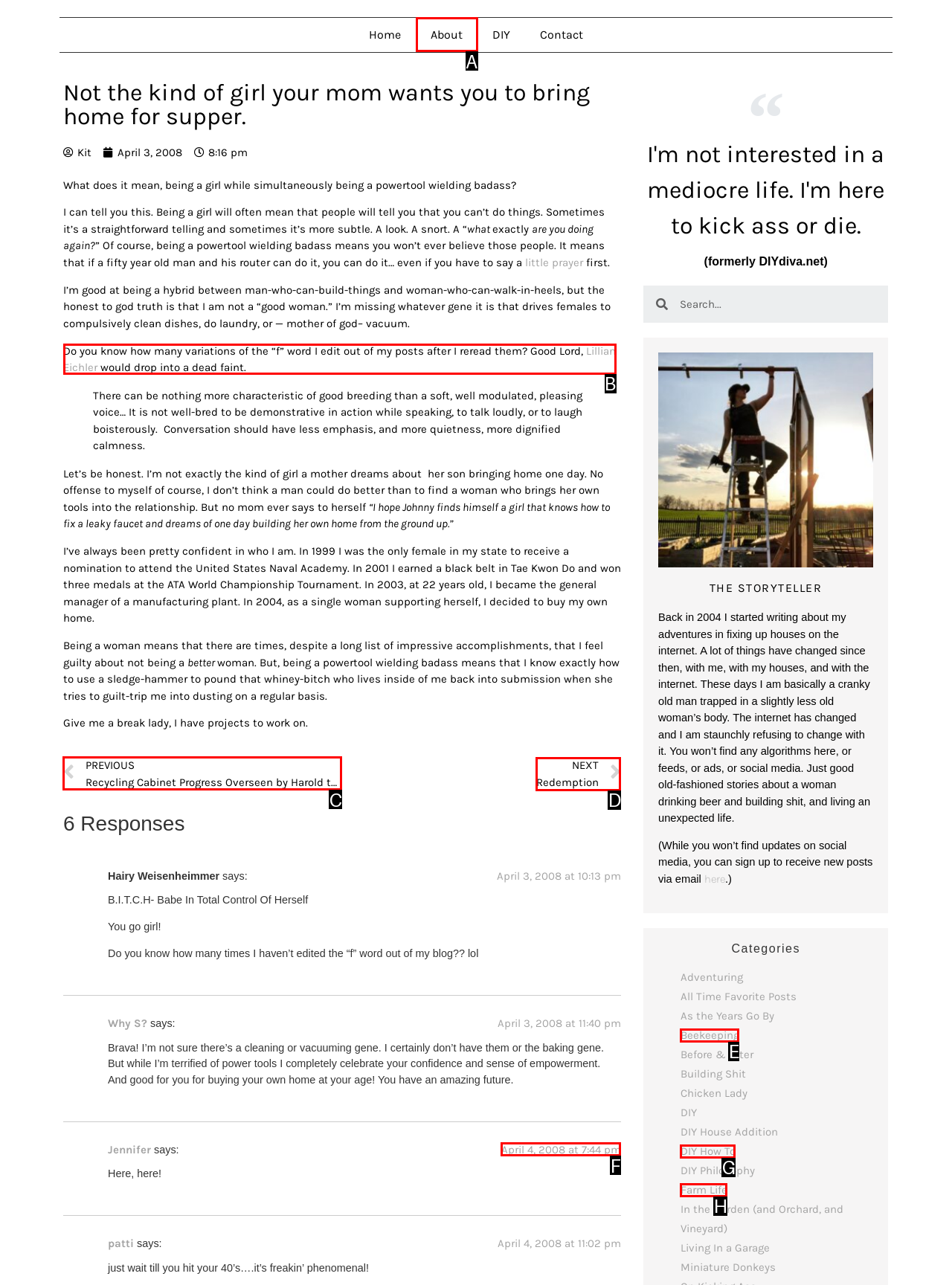Which option should you click on to fulfill this task: Read the previous post? Answer with the letter of the correct choice.

C